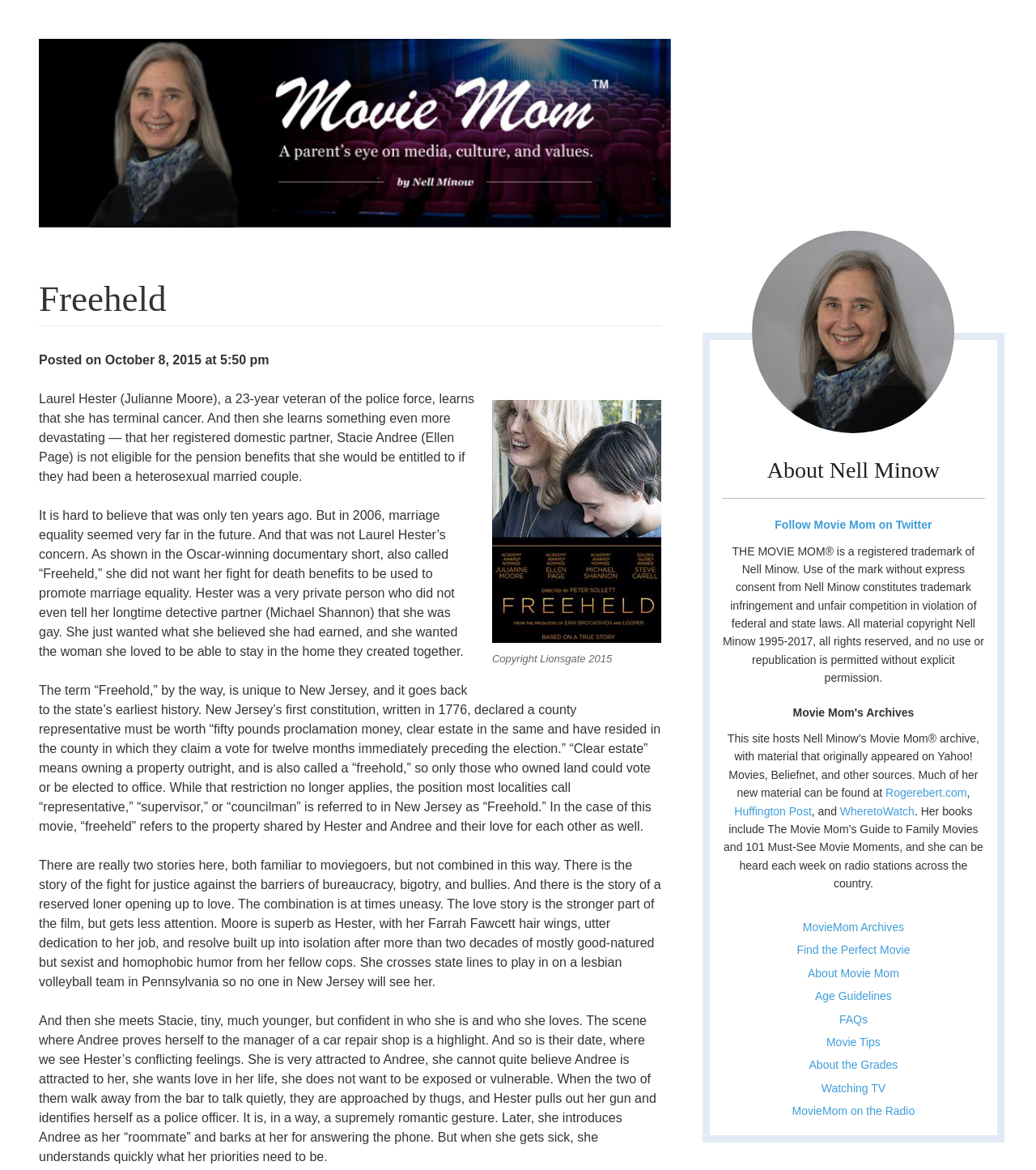What is the name of the website's trademark?
Look at the screenshot and give a one-word or phrase answer.

Movie Mom